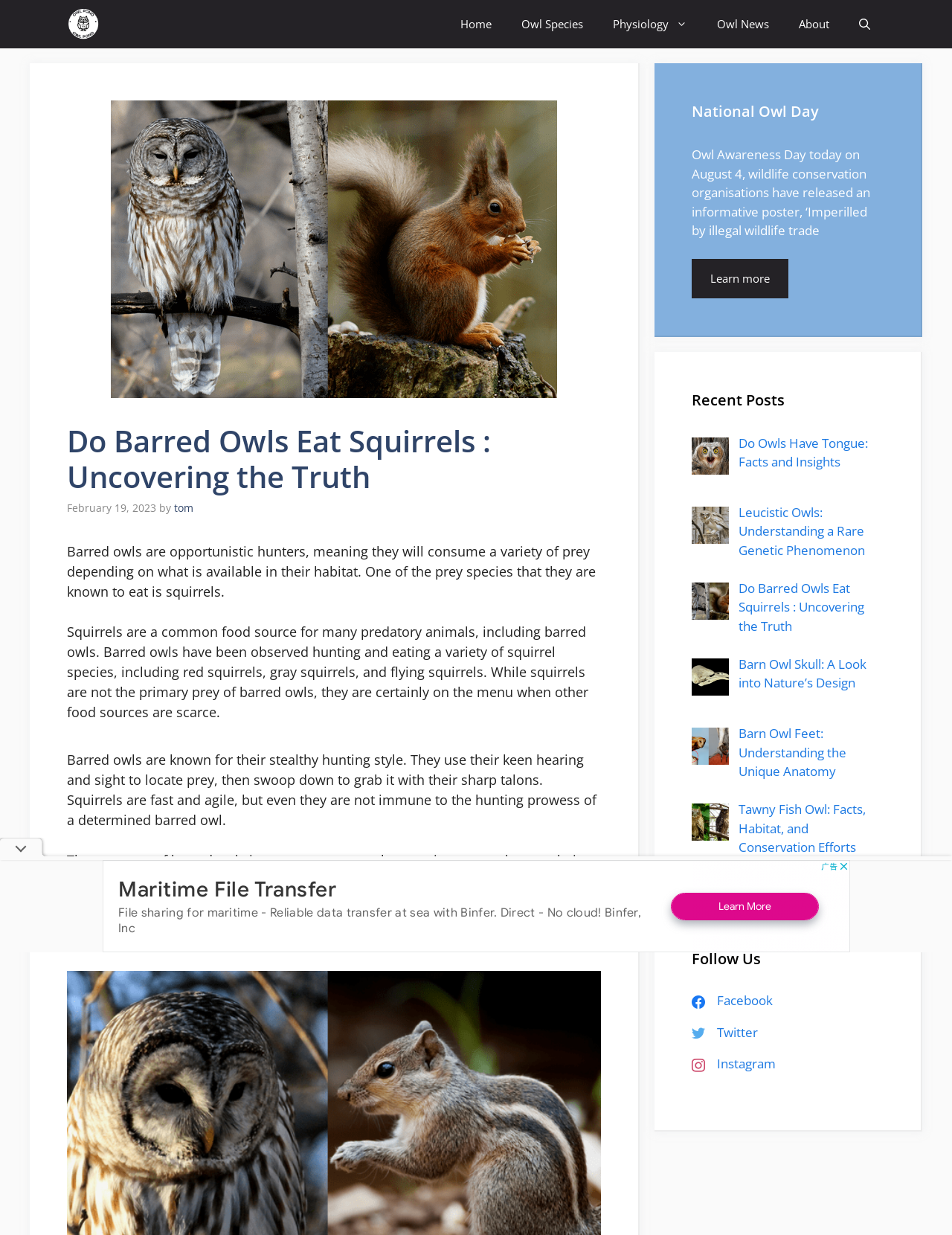What is celebrated on August 4?
Could you answer the question with a detailed and thorough explanation?

The webpage mentions 'Owl Awareness Day today on August 4' in the section about National Owl Day, which indicates that August 4 is celebrated as National Owl Day.